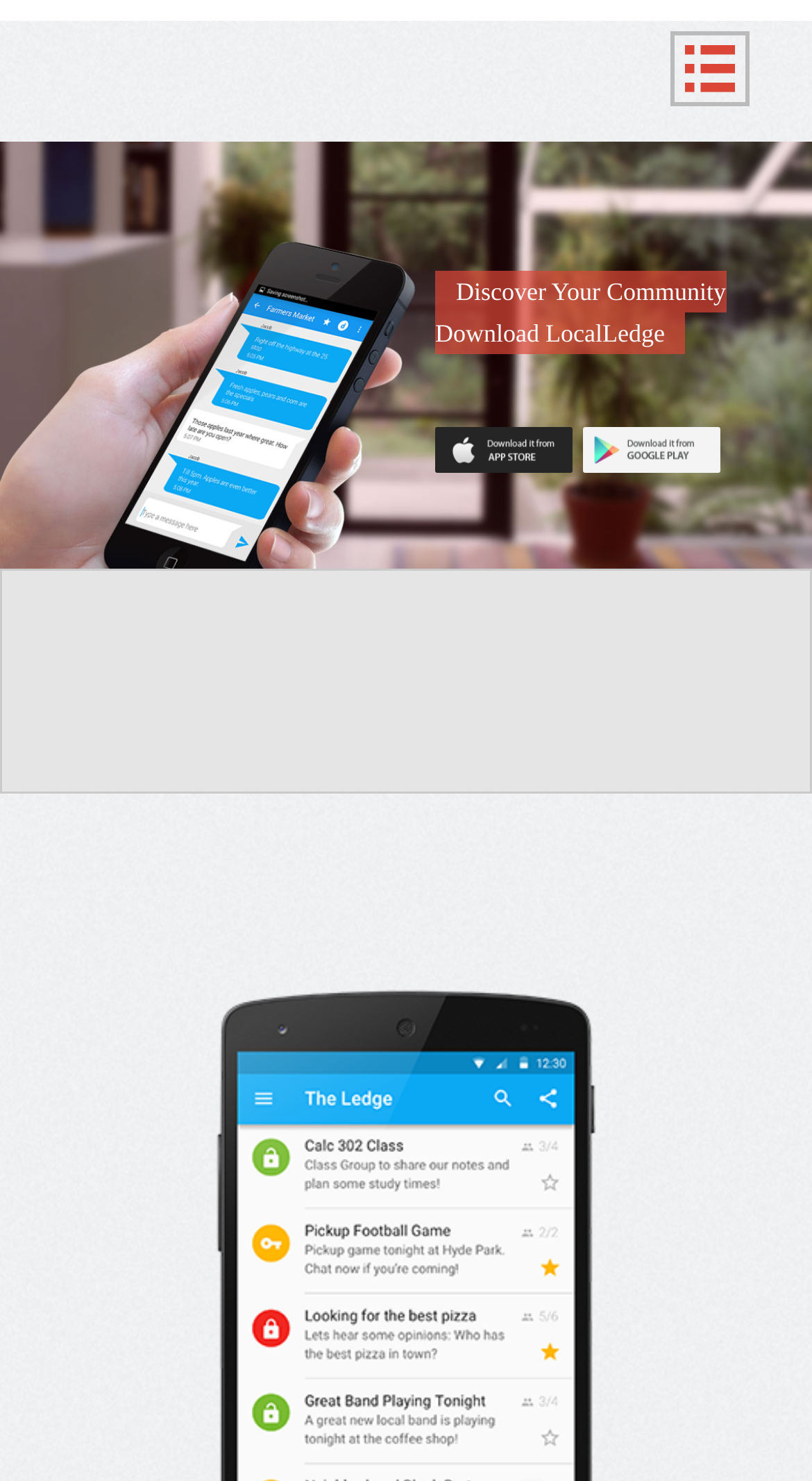Using the details in the image, give a detailed response to the question below:
What is the theme of the webpage?

The webpage has a heading 'Local Ledge' and static text elements 'Discover Your Community' and 'Download LocalLedge', which suggest that the theme of the webpage is related to local community.